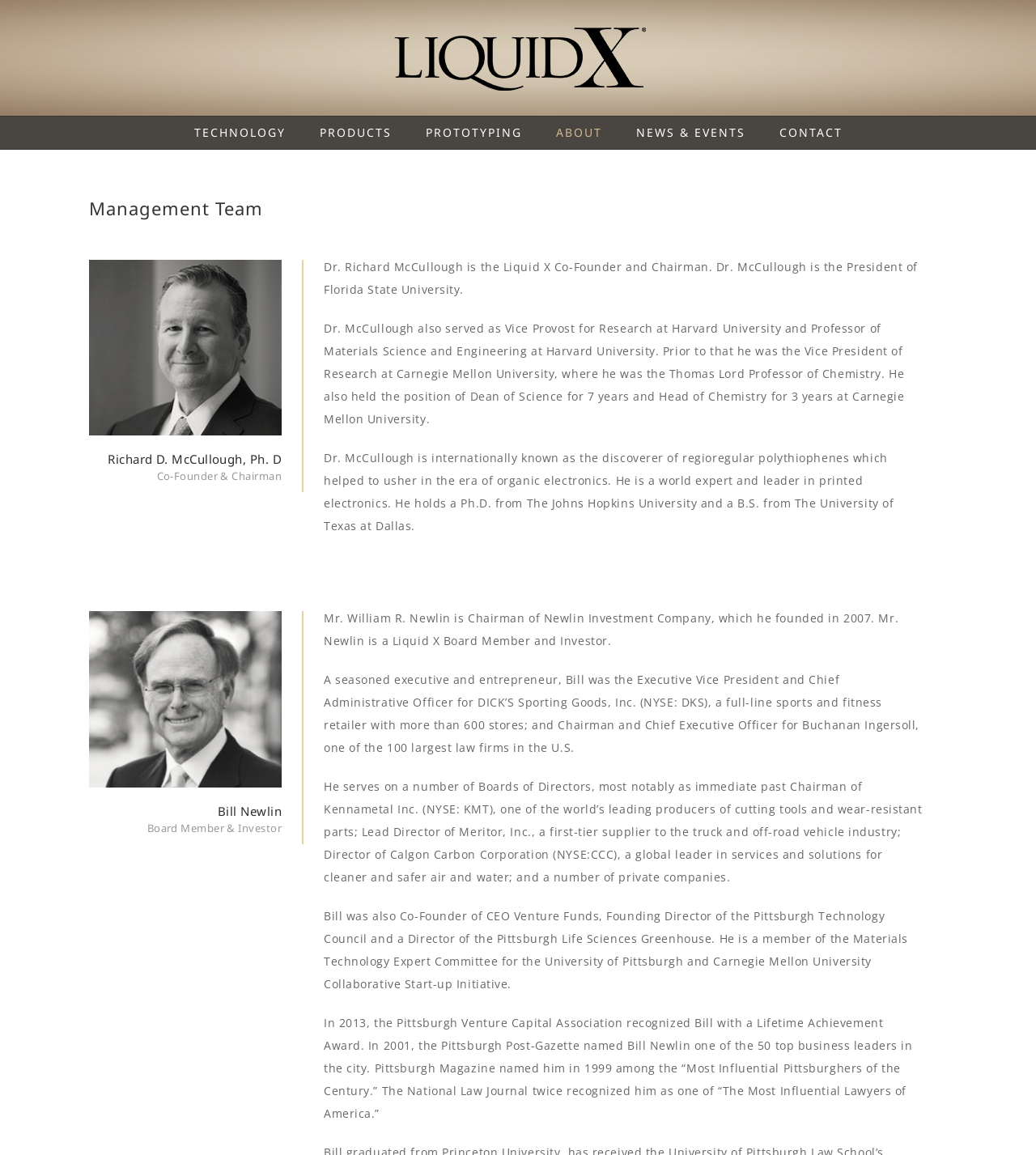What is the name of the university where Dr. McCullough got his Ph.D.?
We need a detailed and meticulous answer to the question.

I found the answer by reading the text that describes Dr. McCullough's background, which says 'He holds a Ph.D. from The Johns Hopkins University and a B.S. from The University of Texas at Dallas.' This indicates that Dr. McCullough got his Ph.D. from The Johns Hopkins University.